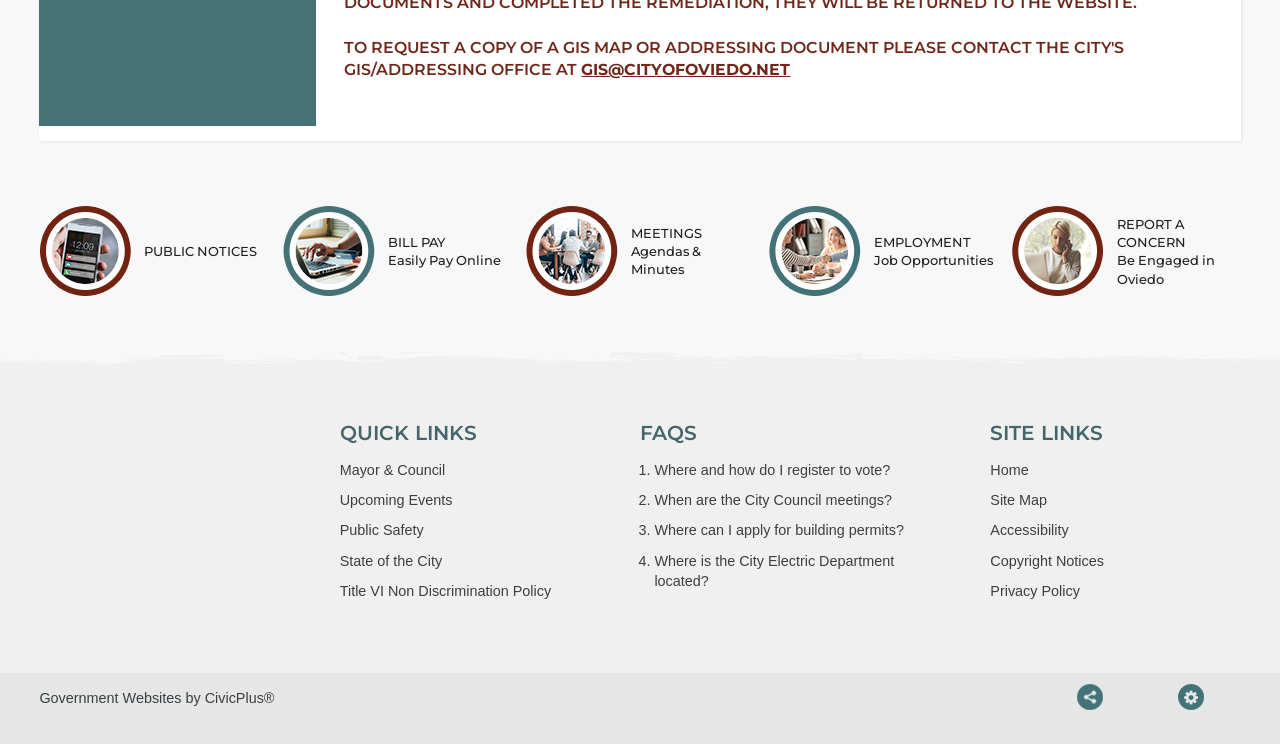Please locate the clickable area by providing the bounding box coordinates to follow this instruction: "Click on the Galaxy Mattress Point link".

None